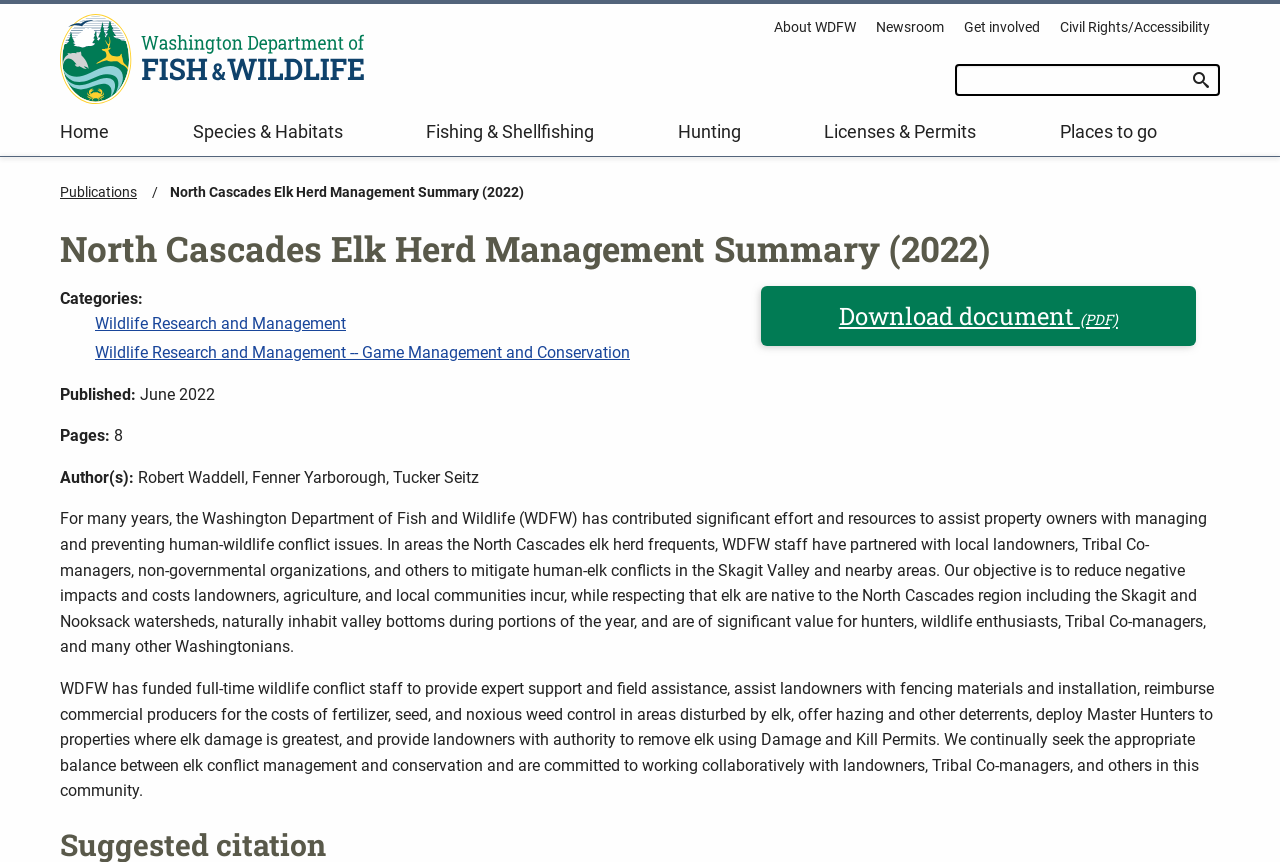Provide the bounding box coordinates of the HTML element described by the text: "Publications". The coordinates should be in the format [left, top, right, bottom] with values between 0 and 1.

[0.047, 0.213, 0.107, 0.232]